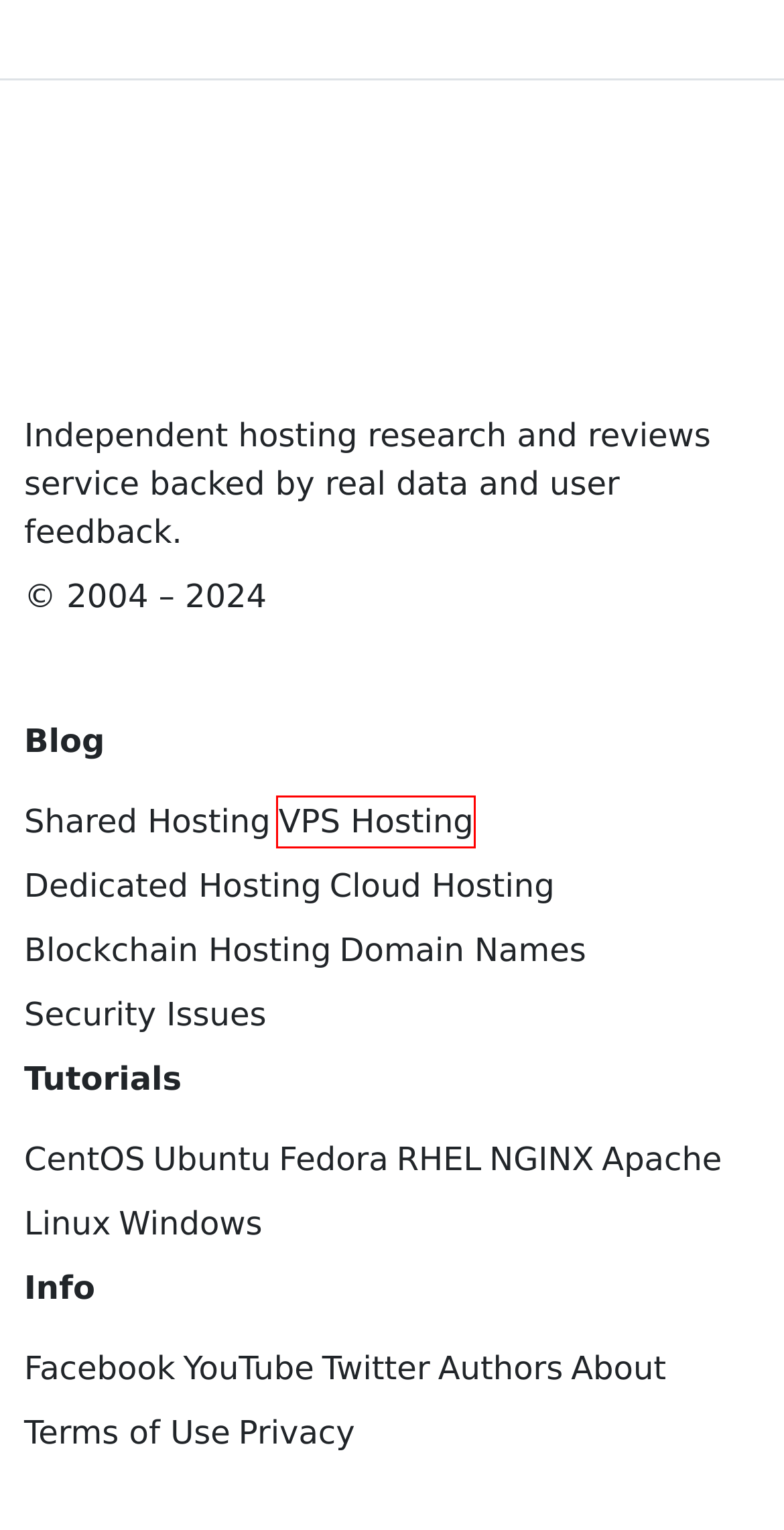You have a screenshot of a webpage with a red bounding box highlighting a UI element. Your task is to select the best webpage description that corresponds to the new webpage after clicking the element. Here are the descriptions:
A. VPS Hosting | Web Hosting Geeks' Blog
B. Authors & Contributors | Web Hosting Geeks
C. Dedicated Hosting | Web Hosting Geeks' Blog
D. Shared Hosting | Web Hosting Geeks' Blog
E. Blockchain Hosting | Web Hosting Geeks' Blog
F. Privacy Policy | Web Hosting Geeks
G. RHEL | Linux Tutorials for Beginners
H. Nginx | Linux Tutorials for Beginners

A